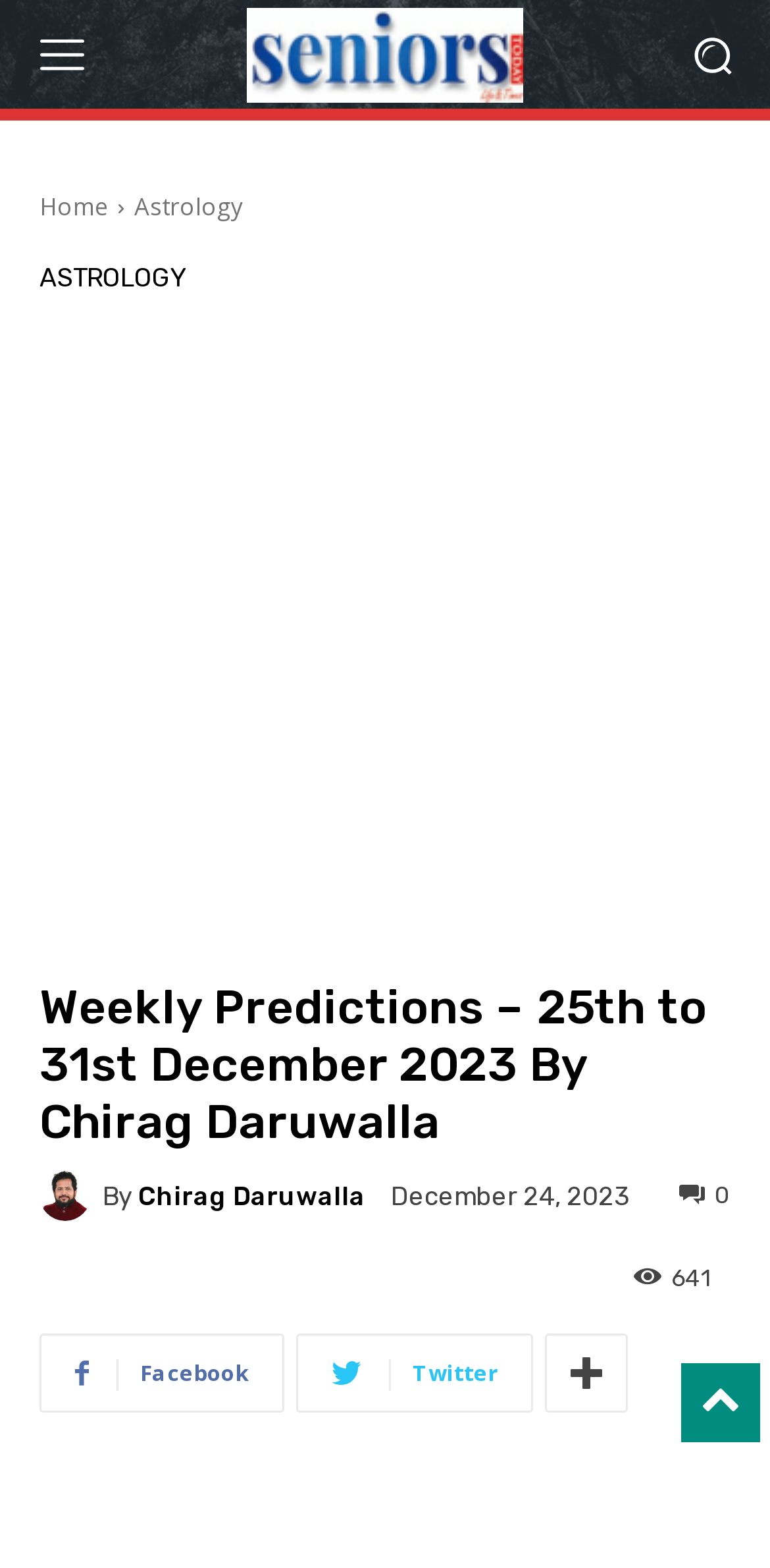Review the image closely and give a comprehensive answer to the question: What is the zodiac sign being predicted?

I found the answer by looking at the meta description which mentions 'ARIES Ganesha says this may be an energetic week for you and may result in'.